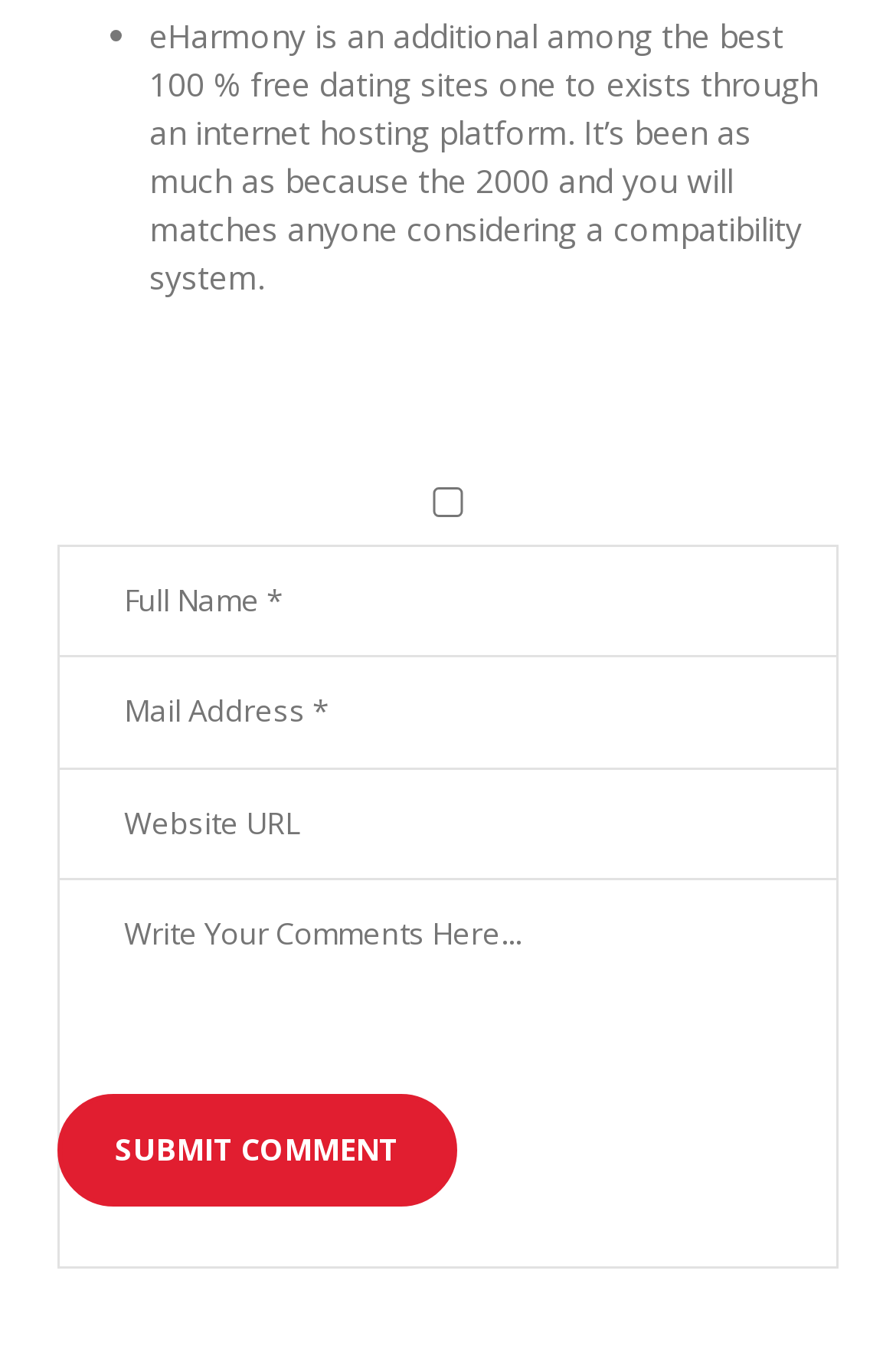Based on the element description, predict the bounding box coordinates (top-left x, top-left y, bottom-right x, bottom-right y) for the UI element in the screenshot: name="author" placeholder="Full Name *"

[0.064, 0.401, 0.936, 0.483]